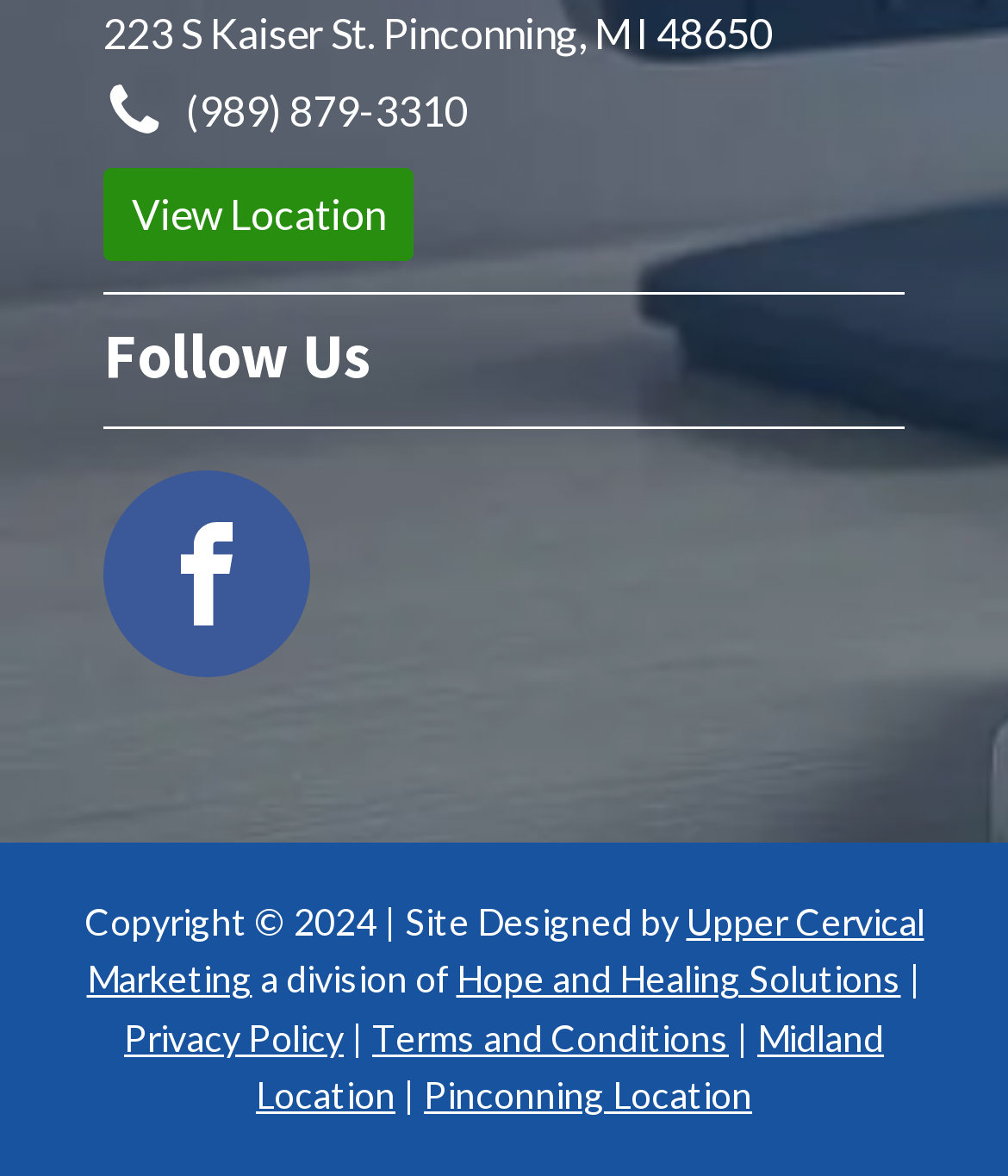Respond with a single word or short phrase to the following question: 
What is the name of the company that designed the site?

Upper Cervical Marketing